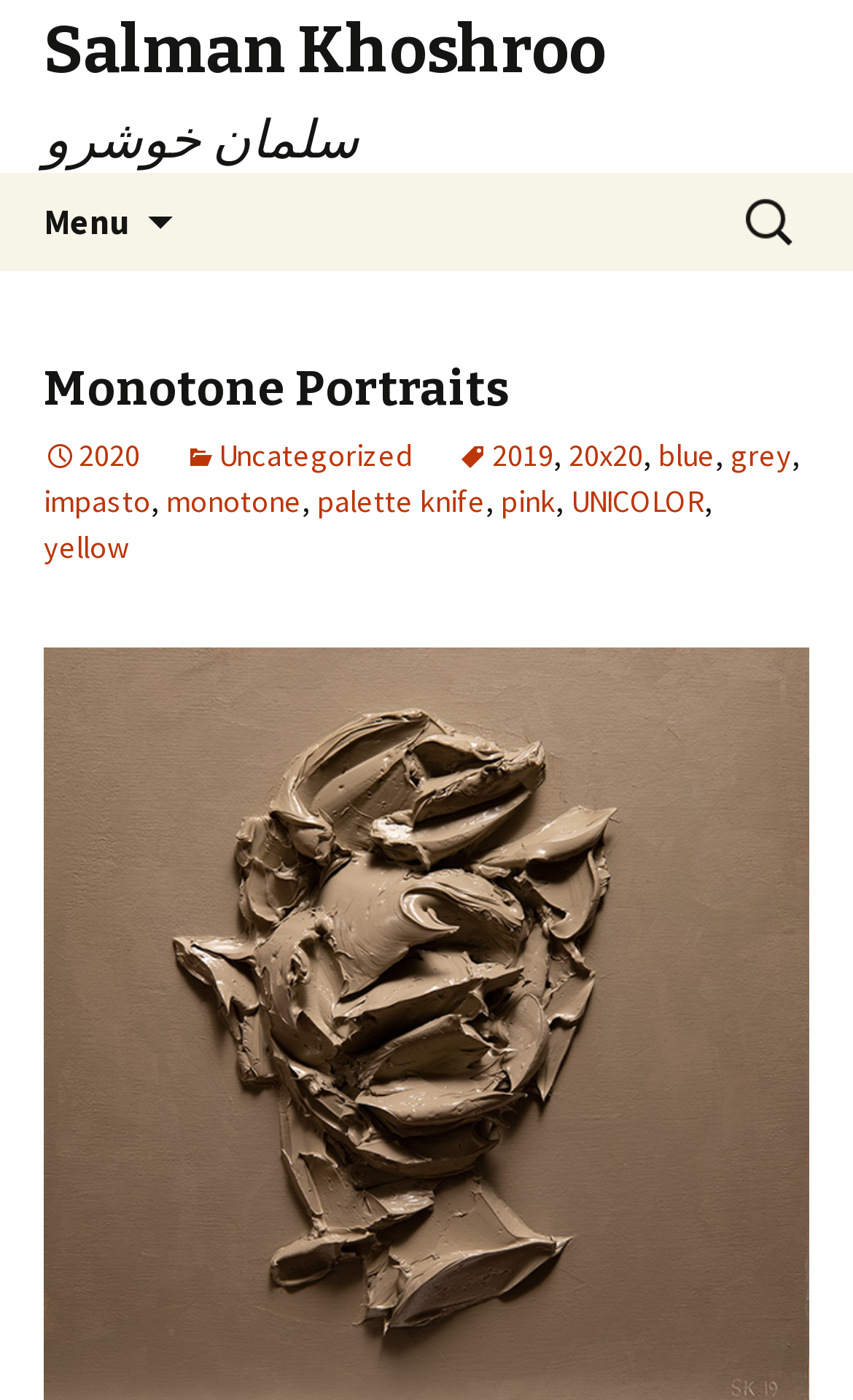What is the theme of the portraits?
Please respond to the question with as much detail as possible.

The theme of the portraits can be inferred from the heading 'Monotone Portraits' which is present below the search bar and above the list of links.